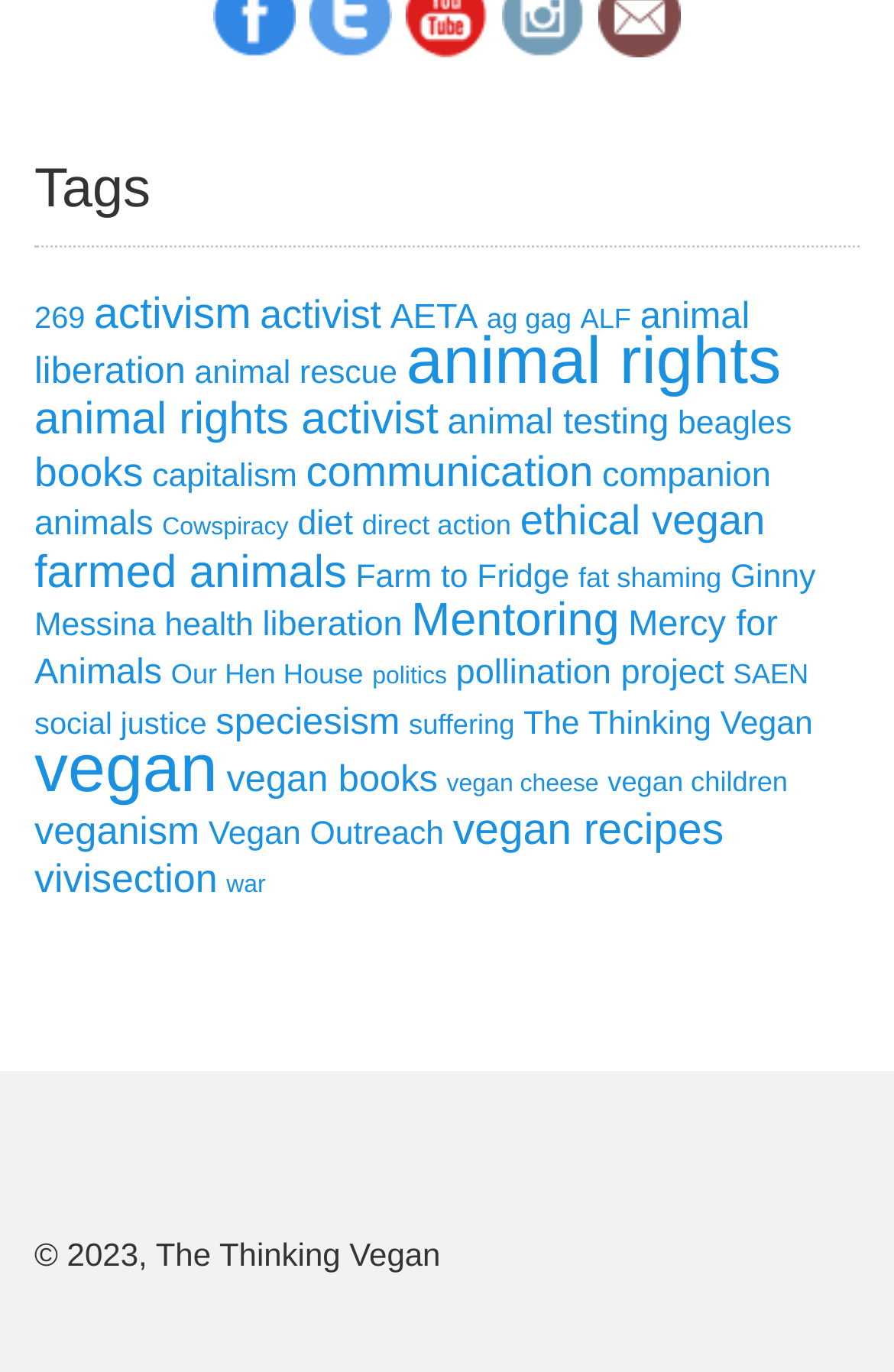Please specify the bounding box coordinates of the region to click in order to perform the following instruction: "Learn about 'The Thinking Vegan'".

[0.586, 0.514, 0.909, 0.541]